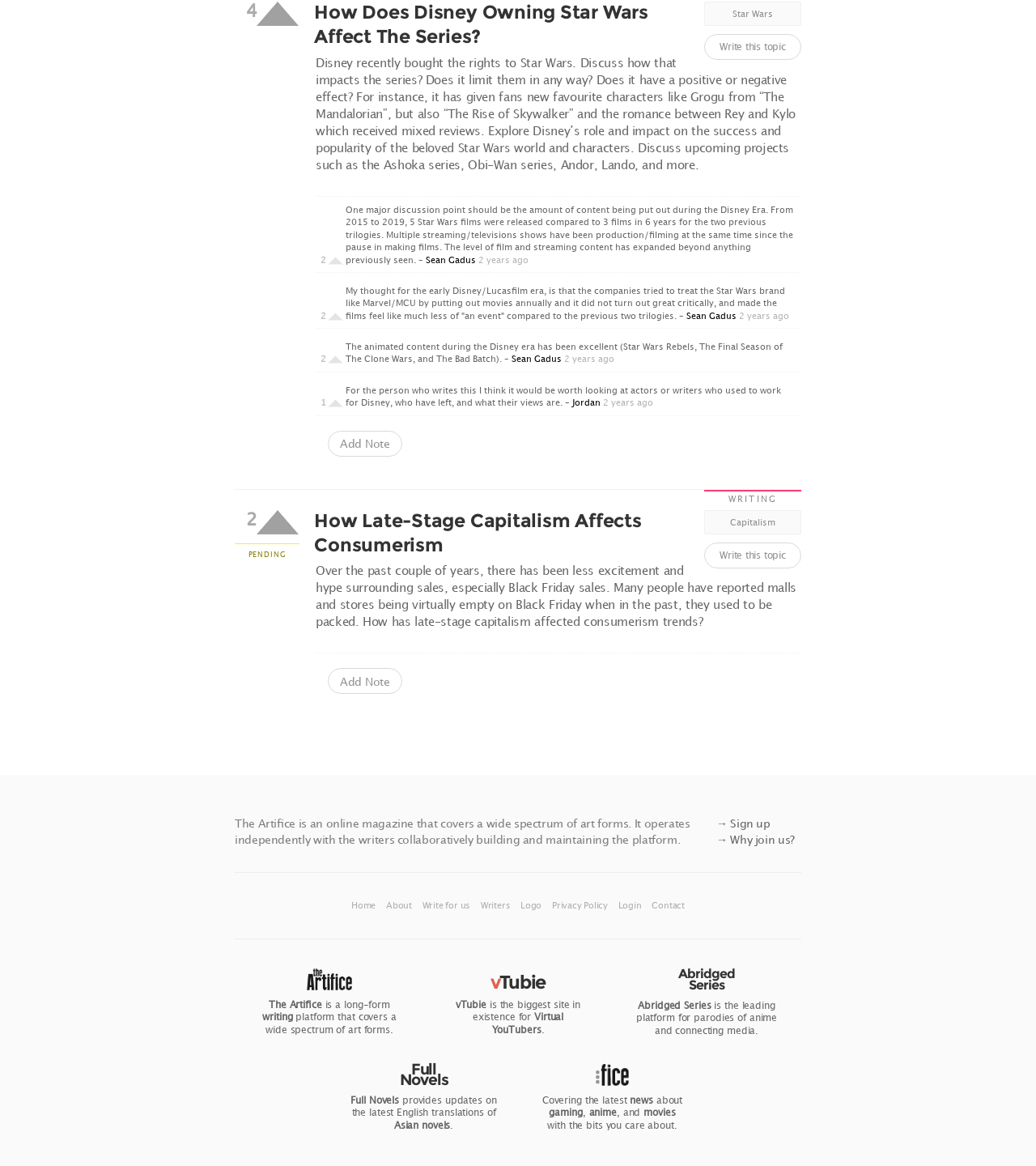Could you locate the bounding box coordinates for the section that should be clicked to accomplish this task: "Click the 'Add Note' button".

[0.316, 0.369, 0.388, 0.391]